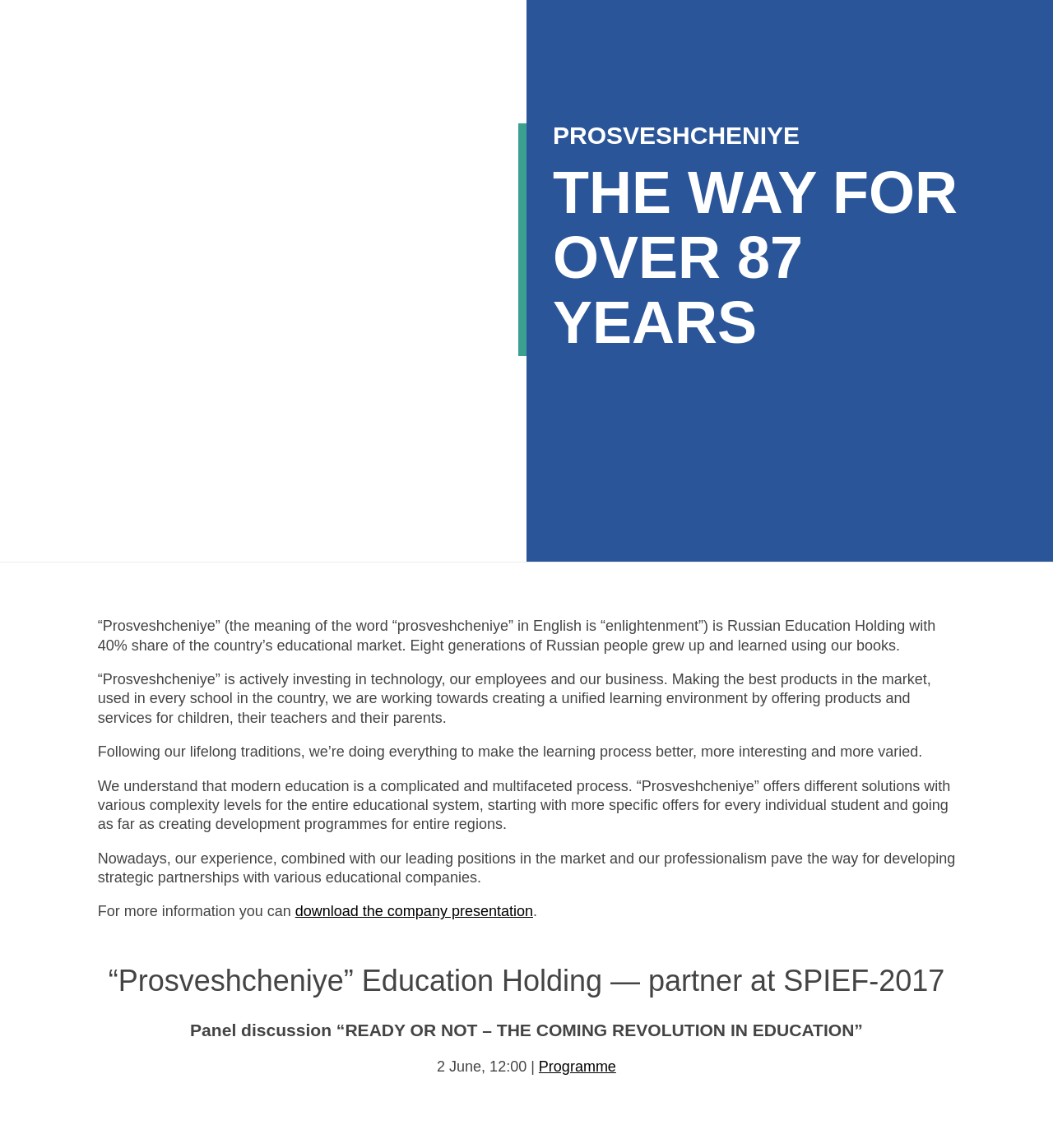What is the name of the Russian Education Holding?
Based on the image content, provide your answer in one word or a short phrase.

Prosveshcheniye